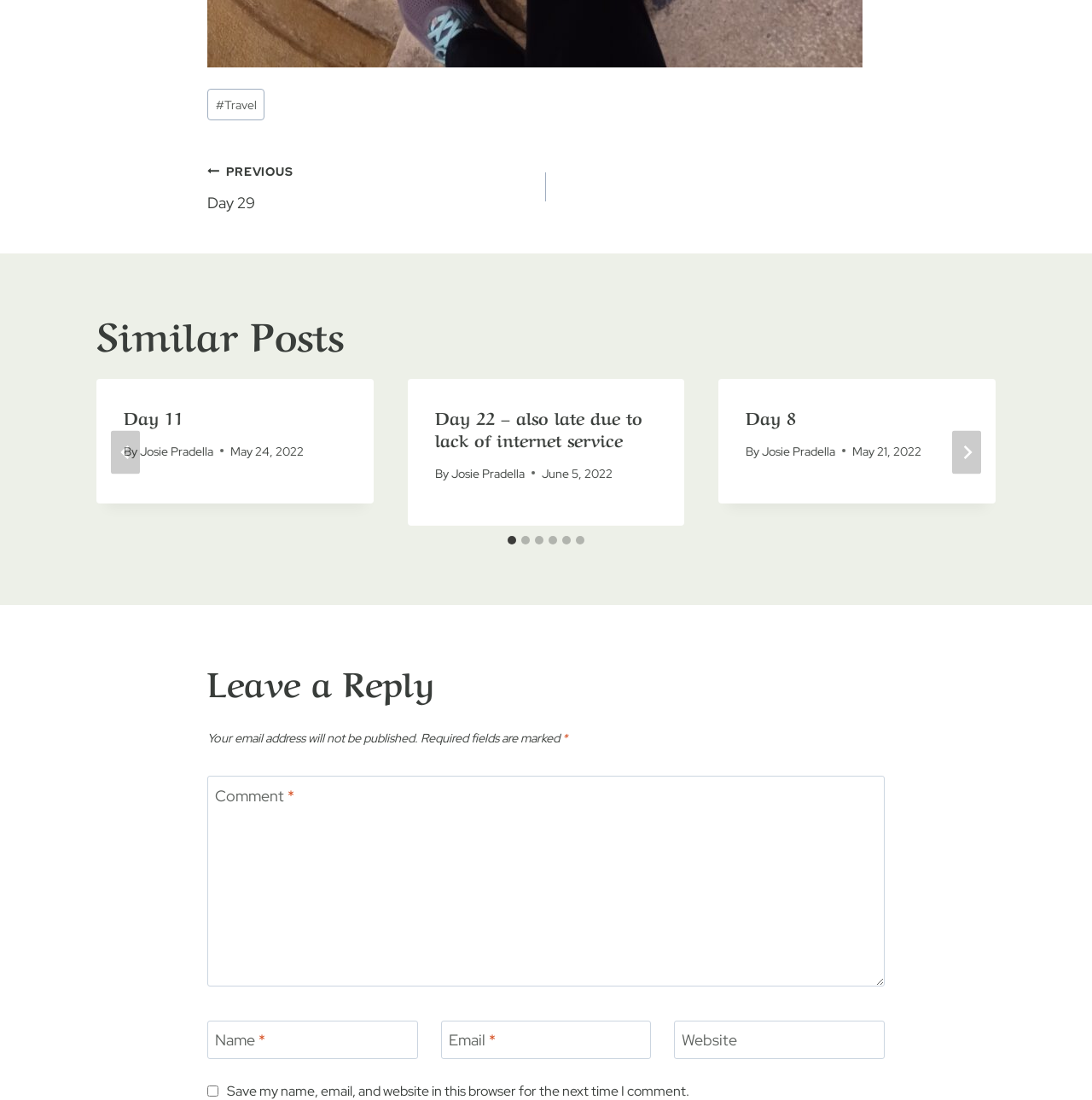What is the name of the author of the posts?
Please provide a detailed and thorough answer to the question.

The name of the author can be found in each post, where it is listed as 'By Josie Pradella'. This information is present in each tabpanel, which represents a single post.